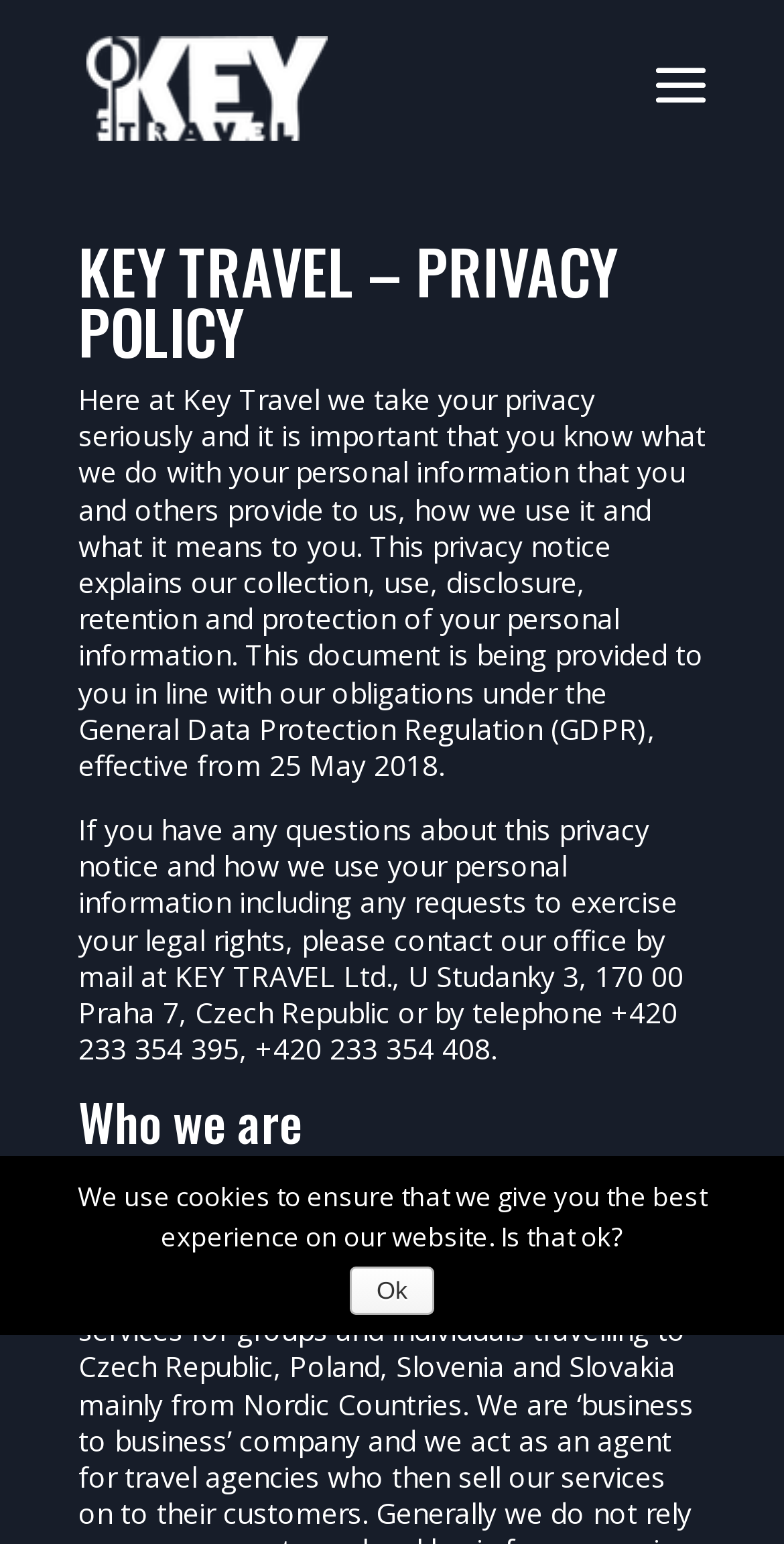What is the name of the company behind this webpage?
Utilize the information in the image to give a detailed answer to the question.

The webpage mentions 'KEY TRAVEL – PRIVACY POLICY' as the heading, and also provides the company's address and phone numbers, indicating that the company behind this webpage is Key Travel.